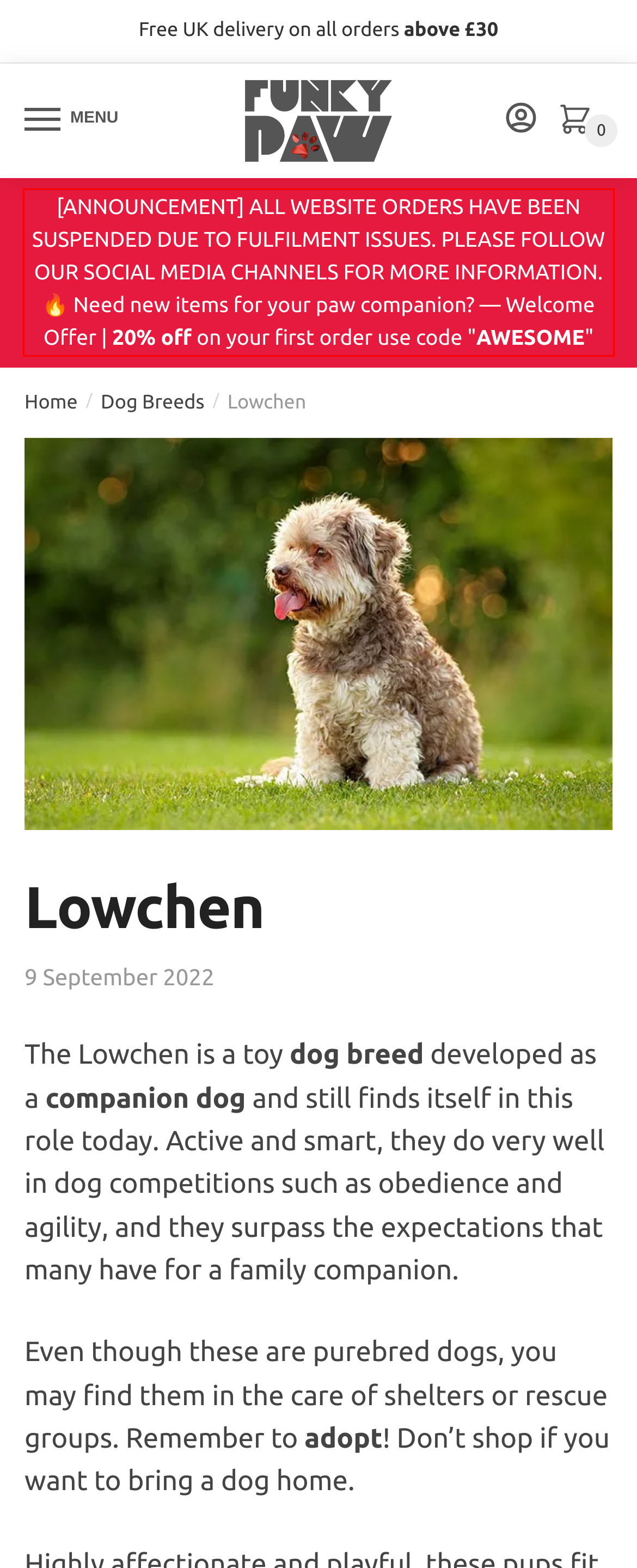Examine the webpage screenshot and use OCR to recognize and output the text within the red bounding box.

[ANNOUNCEMENT] ALL WEBSITE ORDERS HAVE BEEN SUSPENDED DUE TO FULFILMENT ISSUES. PLEASE FOLLOW OUR SOCIAL MEDIA CHANNELS FOR MORE INFORMATION. 🔥 Need new items for your paw companion? — Welcome Offer | 20% off on your first order use code "AWESOME"